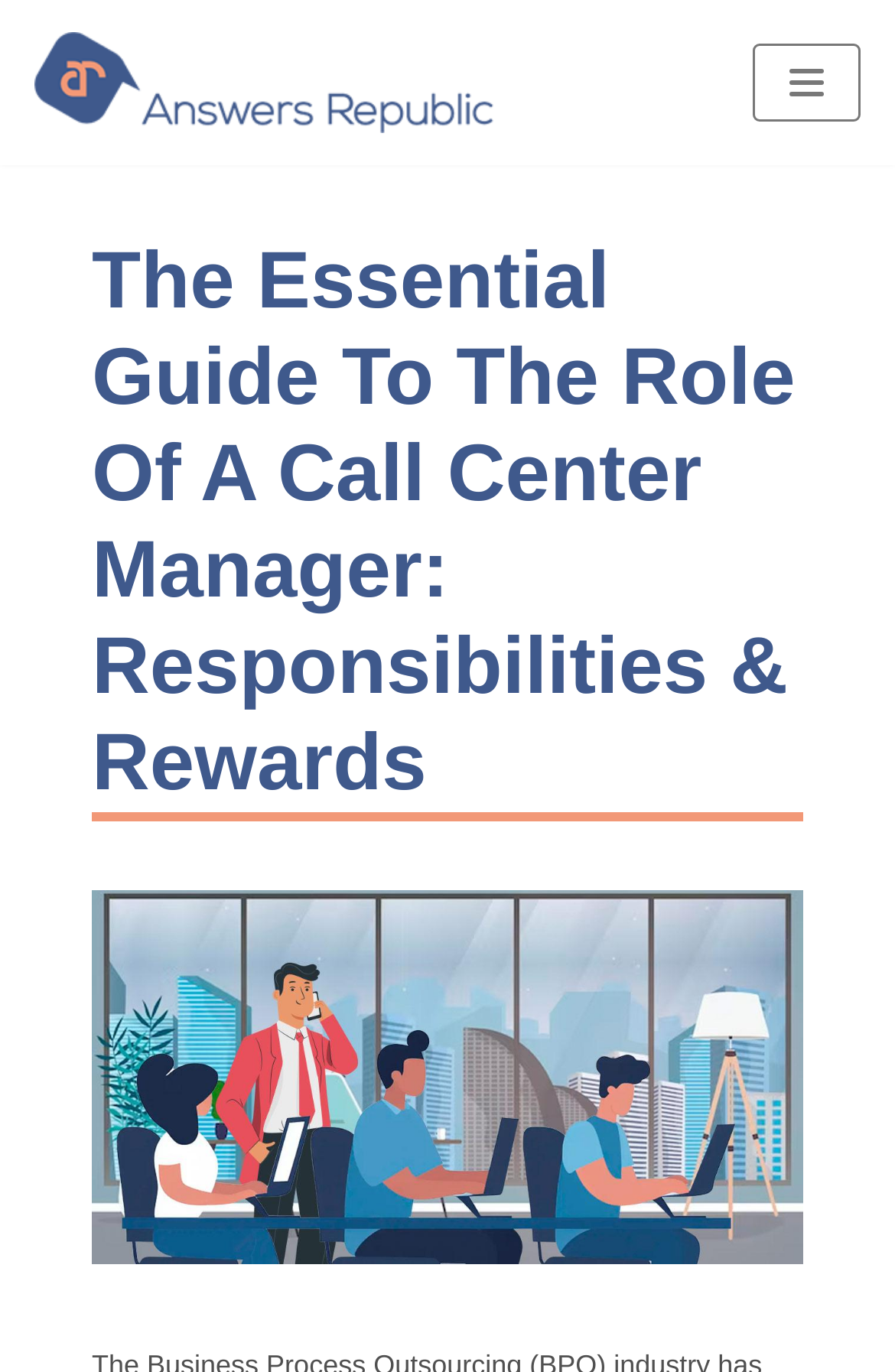Please identify the primary heading of the webpage and give its text content.

The Essential Guide To The Role Of A Call Center Manager: Responsibilities & Rewards